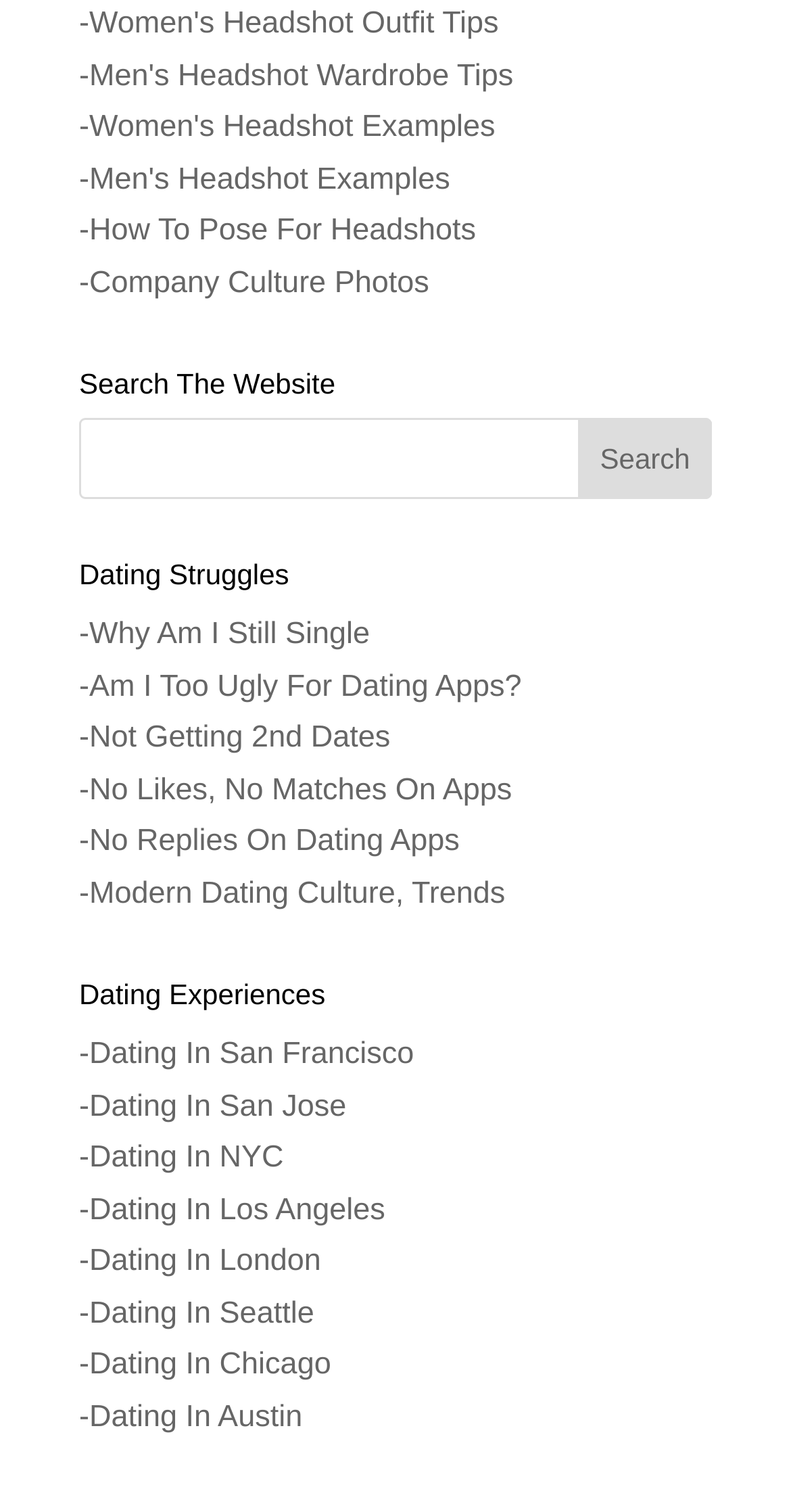Can you find the bounding box coordinates for the element that needs to be clicked to execute this instruction: "Search the website"? The coordinates should be given as four float numbers between 0 and 1, i.e., [left, top, right, bottom].

[0.1, 0.277, 0.9, 0.331]